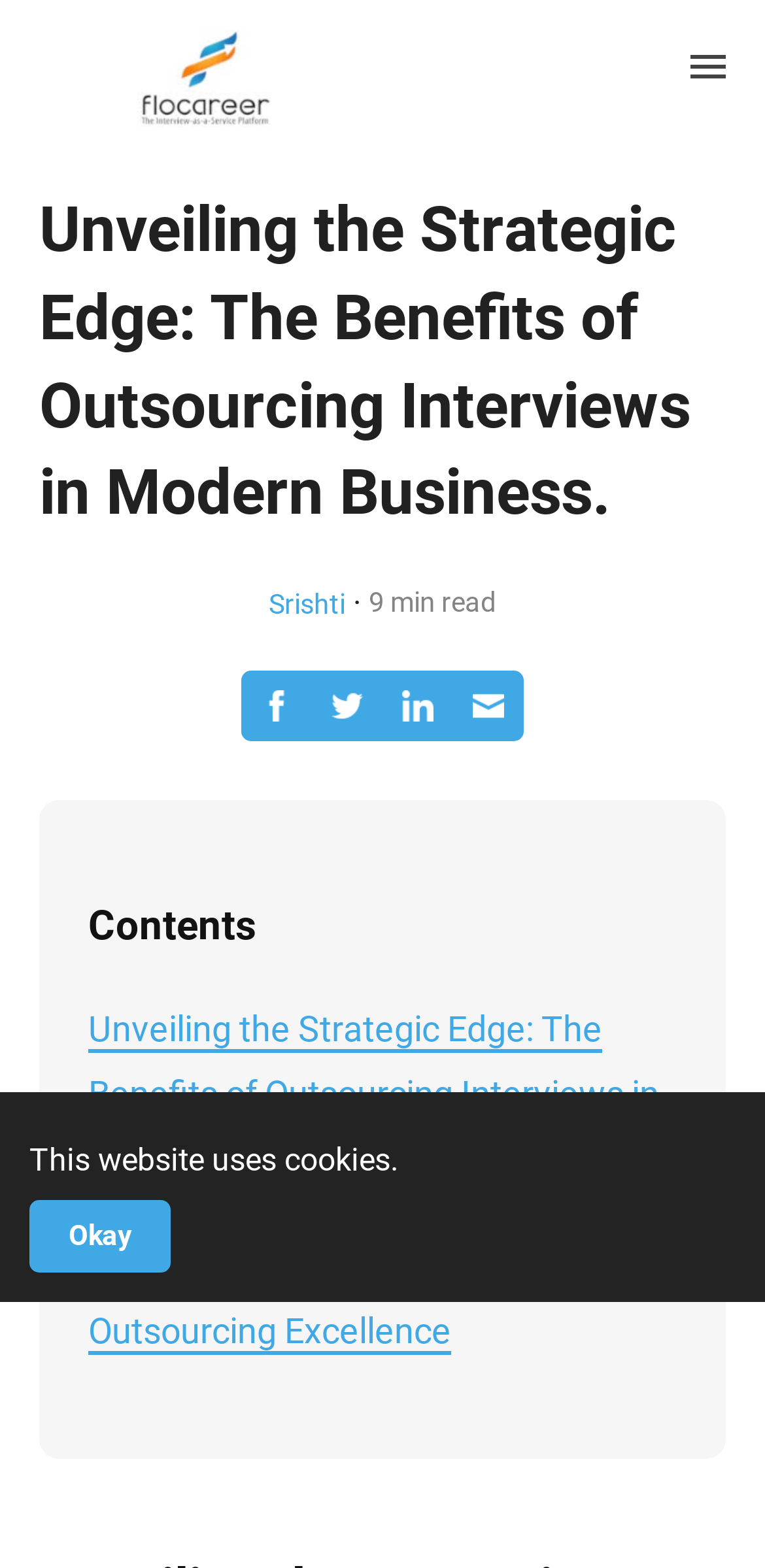Specify the bounding box coordinates of the area that needs to be clicked to achieve the following instruction: "Register on the website".

[0.026, 0.1, 0.974, 0.173]